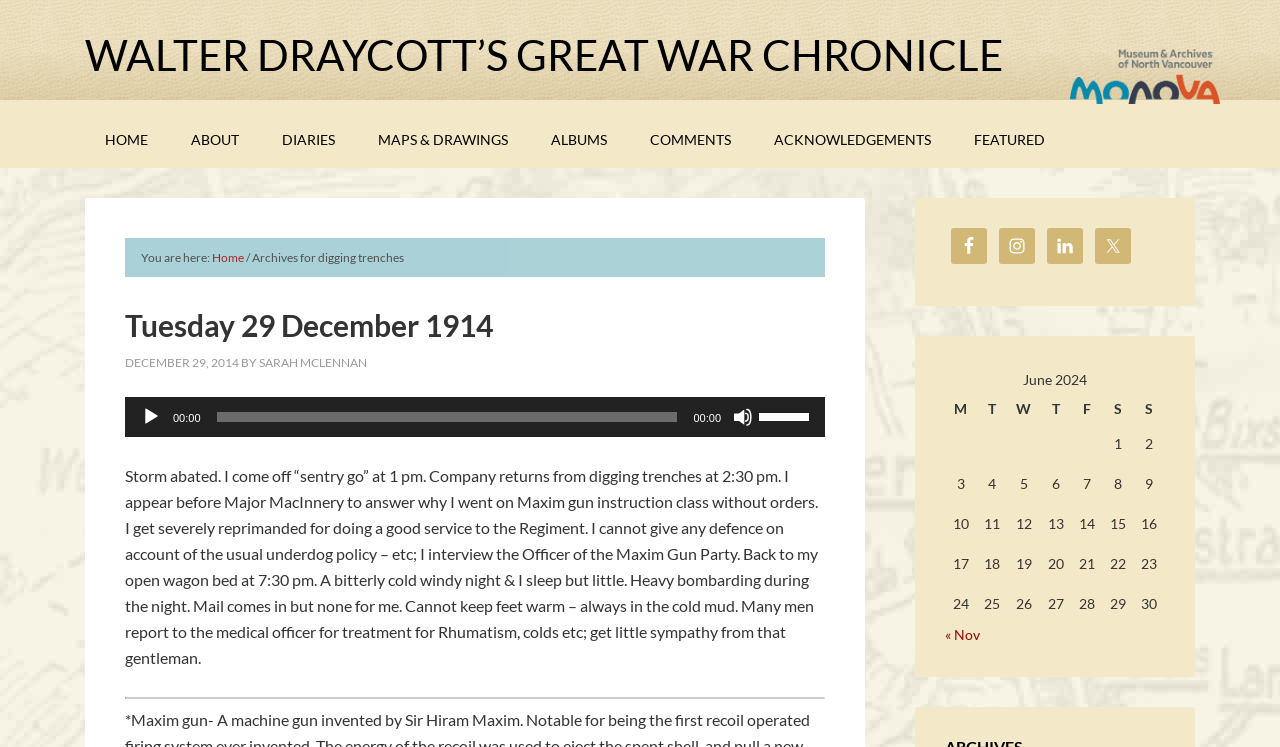Identify the bounding box coordinates of the element to click to follow this instruction: 'View the 'MAPS & DRAWINGS' page'. Ensure the coordinates are four float values between 0 and 1, provided as [left, top, right, bottom].

[0.28, 0.148, 0.412, 0.225]